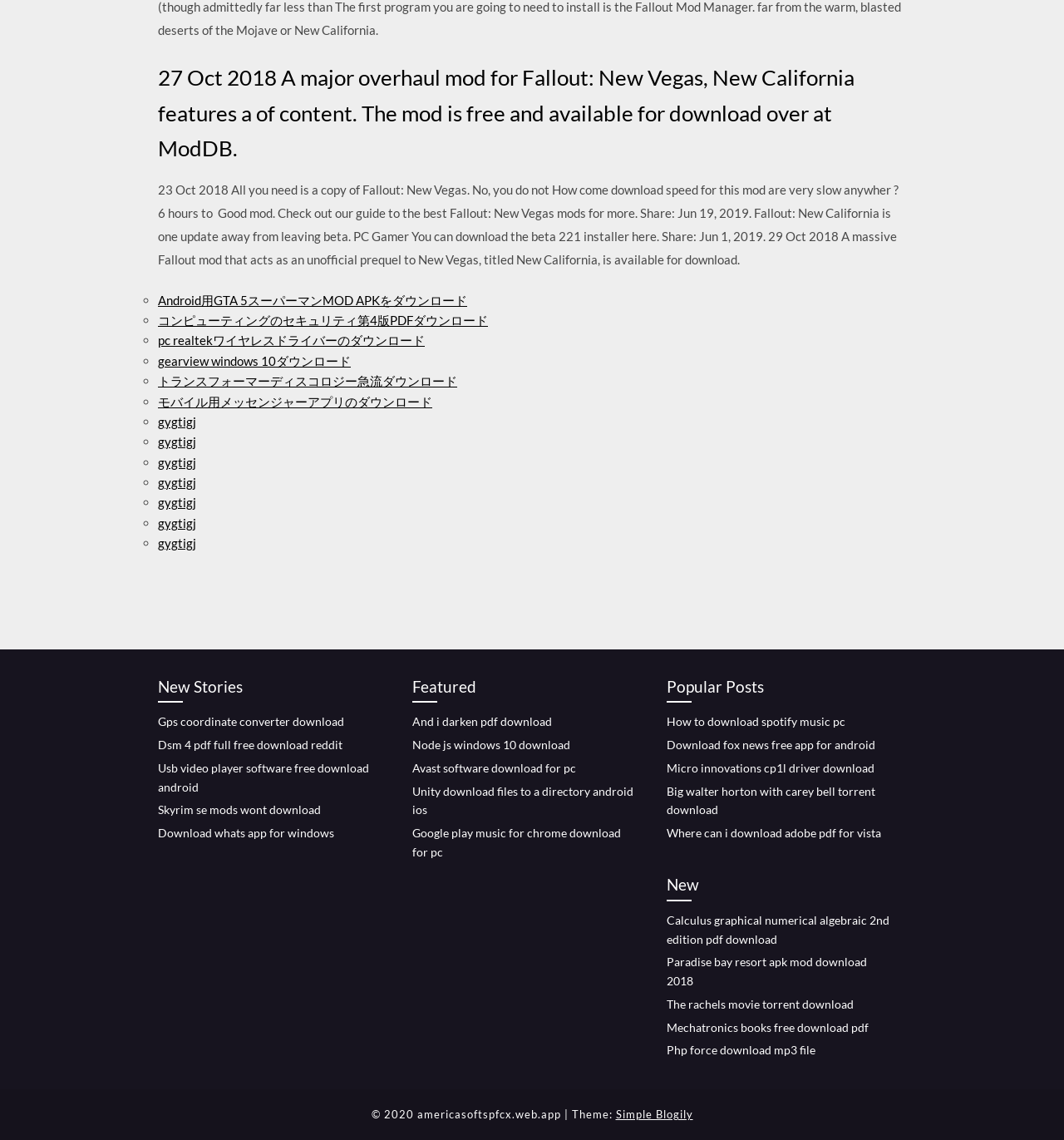What is the theme of the webpage?
Make sure to answer the question with a detailed and comprehensive explanation.

The webpage has a theme called Simple Blogily, which is mentioned at the bottom of the page.